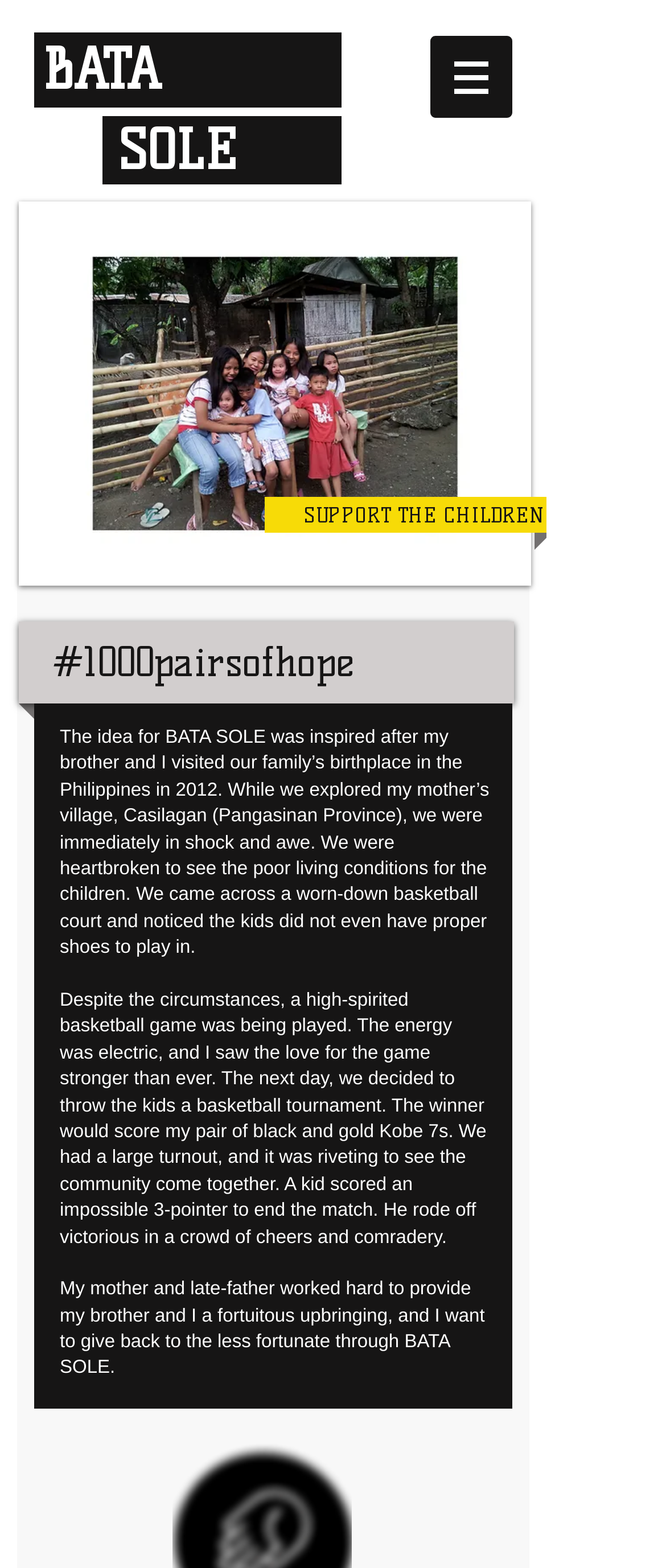Using the provided element description: "aria-describedby="describedby_item-current-1-SldShwGllry2"", determine the bounding box coordinates of the corresponding UI element in the screenshot.

[0.028, 0.129, 0.797, 0.374]